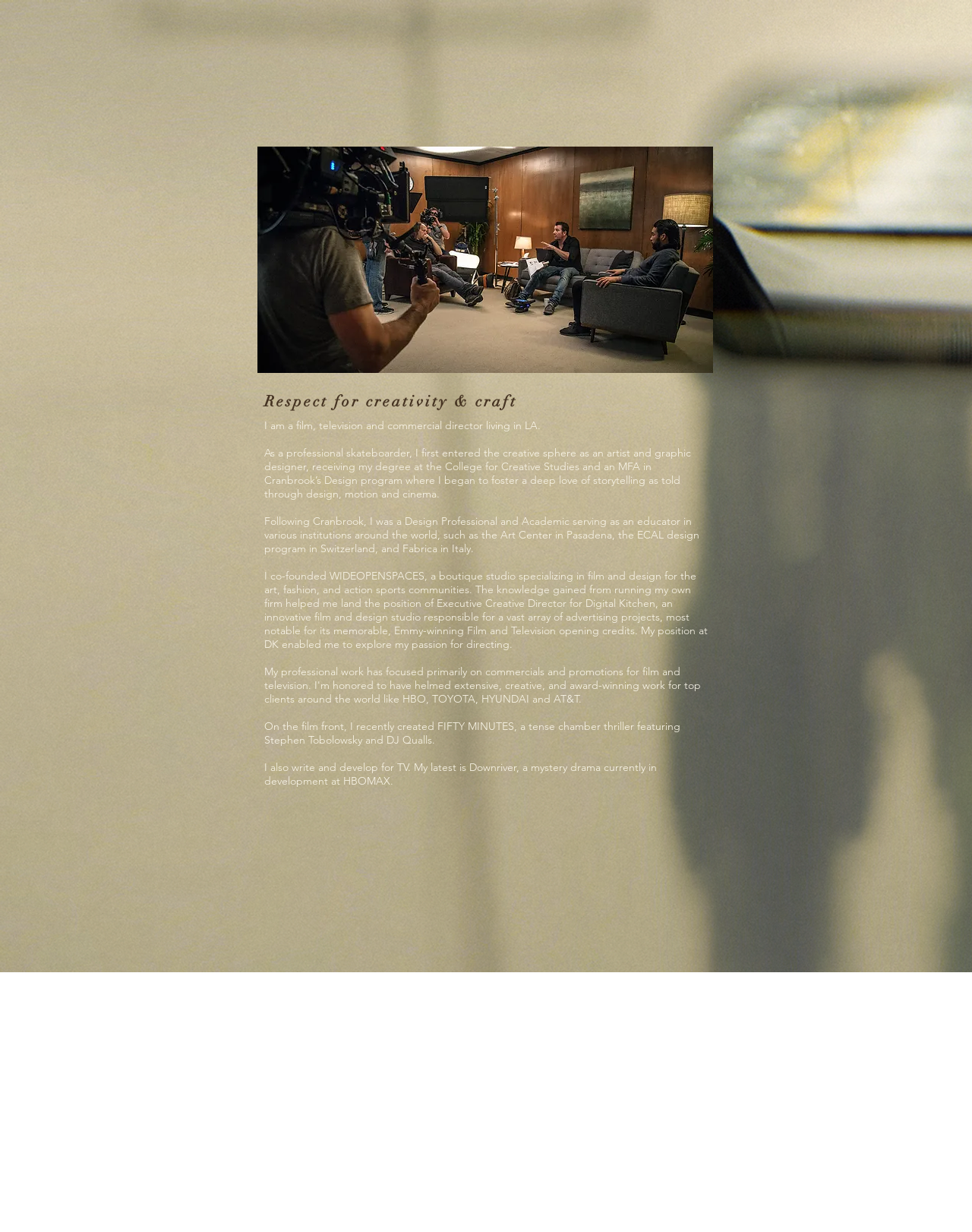Refer to the image and provide a thorough answer to this question:
What is the current development status of Paul Schneider's TV project?

The text 'My latest is Downriver, a mystery drama currently in development at HBOMAX.' indicates the current development status of Paul Schneider's TV project.